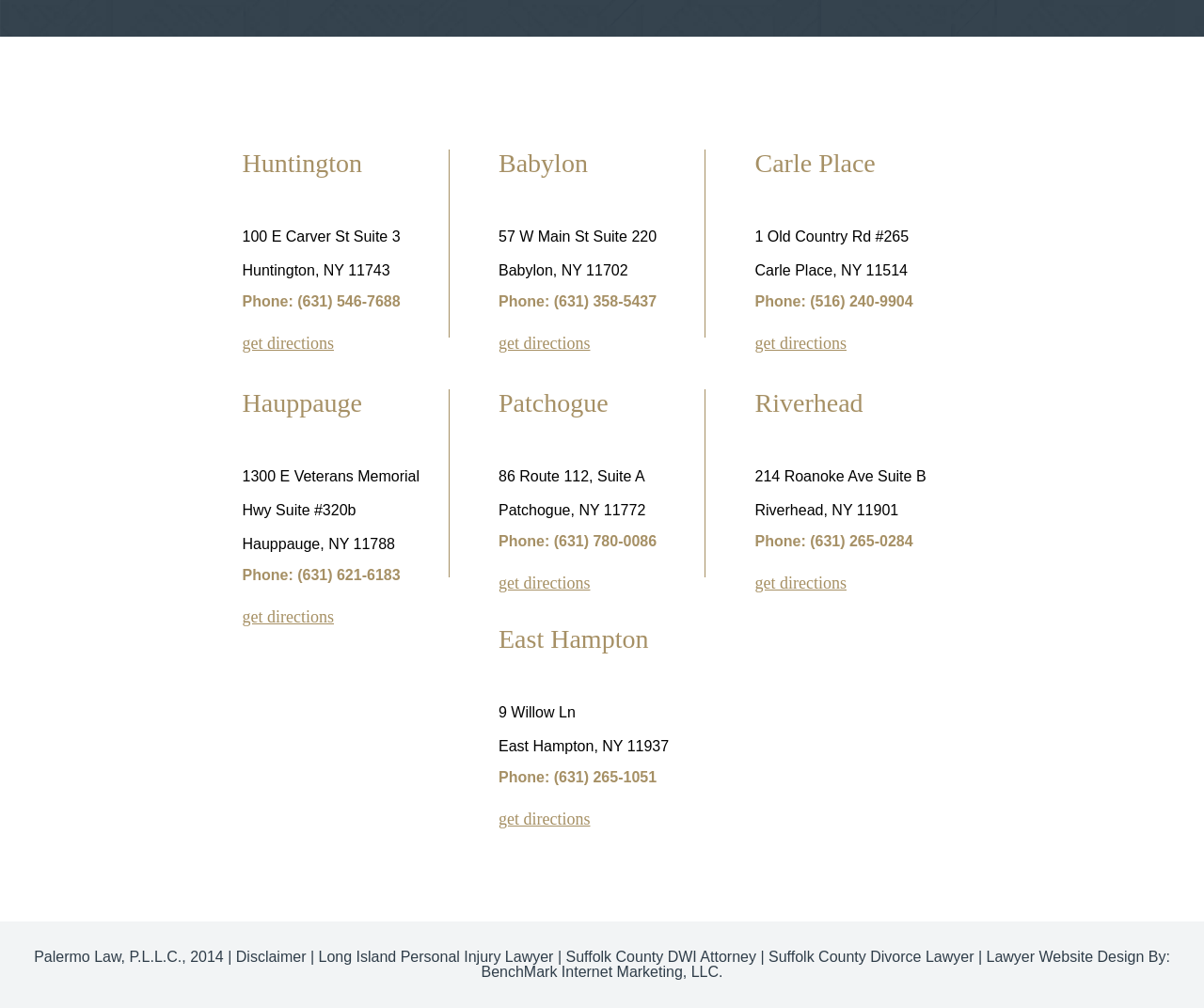Using the details in the image, give a detailed response to the question below:
What is the phone number of the Babylon location?

I found the phone number by looking at the link element with the bounding box coordinates [0.414, 0.291, 0.545, 0.307] which contains the text 'Phone: (631) 358-5437'.